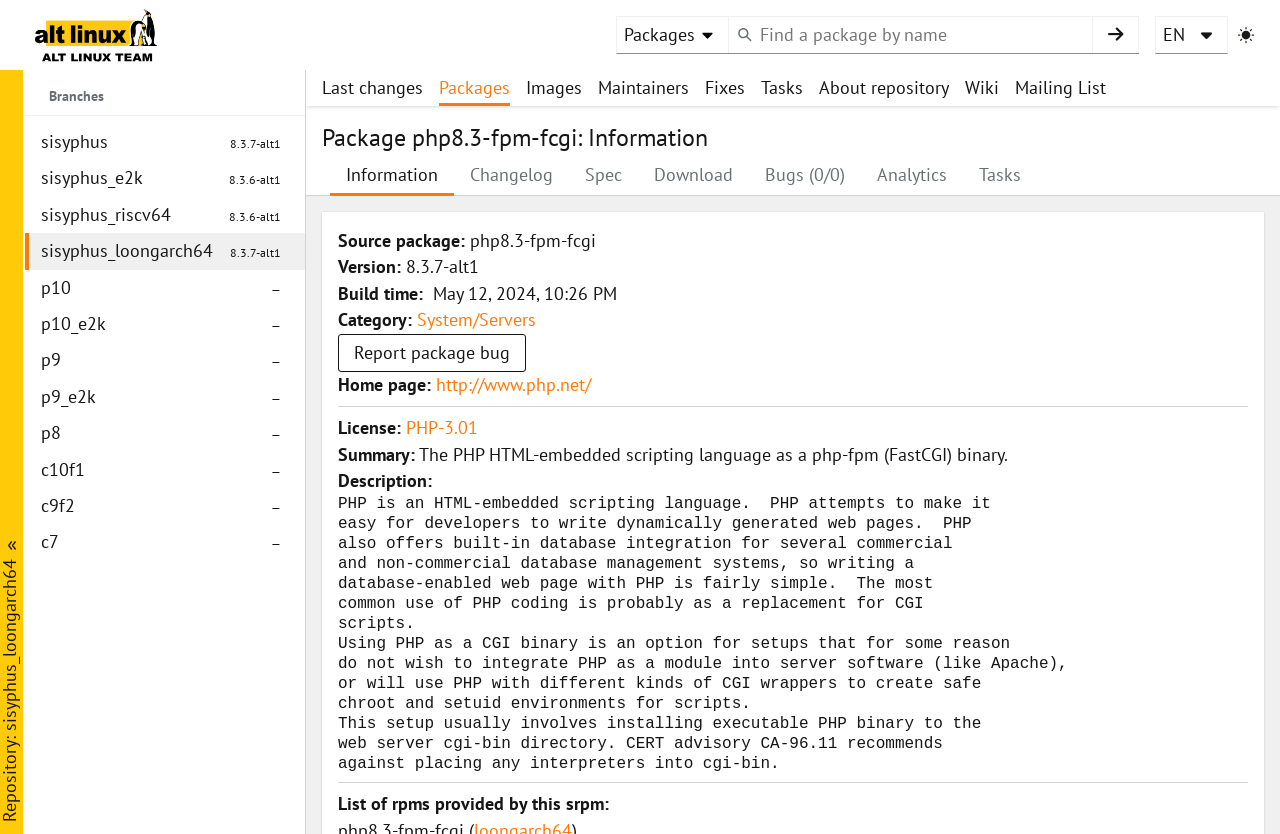Identify the bounding box for the UI element described as: "Report package bug". Ensure the coordinates are four float numbers between 0 and 1, formatted as [left, top, right, bottom].

[0.264, 0.4, 0.411, 0.446]